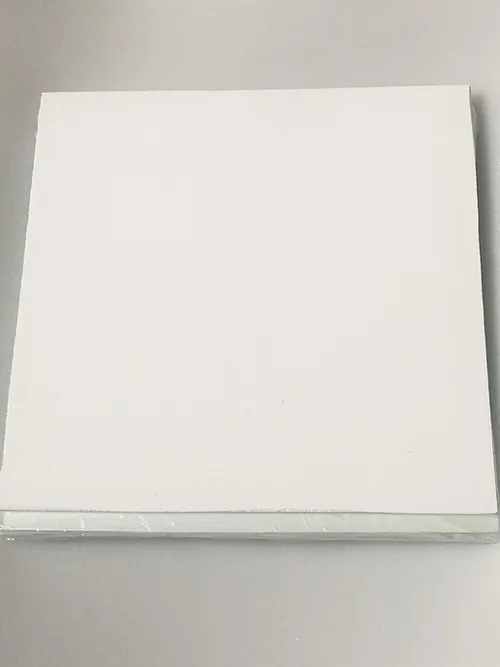Outline with detail what the image portrays.

This image features a stack of Preparative TLC (Thin Layer Chromatography) plates made from silica gel. The plates are presented as a clean, white surface, reflecting their pristine condition. Each plate measures 20 x 20 cm and is 1 mm thick, designed for effective separation of various compounds in laboratory settings. The product is carefully packaged, as indicated by the visible plastic wrap along the bottom edge, ensuring protection for the plates. This item is part of a set that includes eight plates per box, ideal for scientific experiments requiring precise applications. It is priced at $70.00, and is expected to ship by the end of September, making it suitable for customers looking to procure high-quality materials for their chromatographic needs.